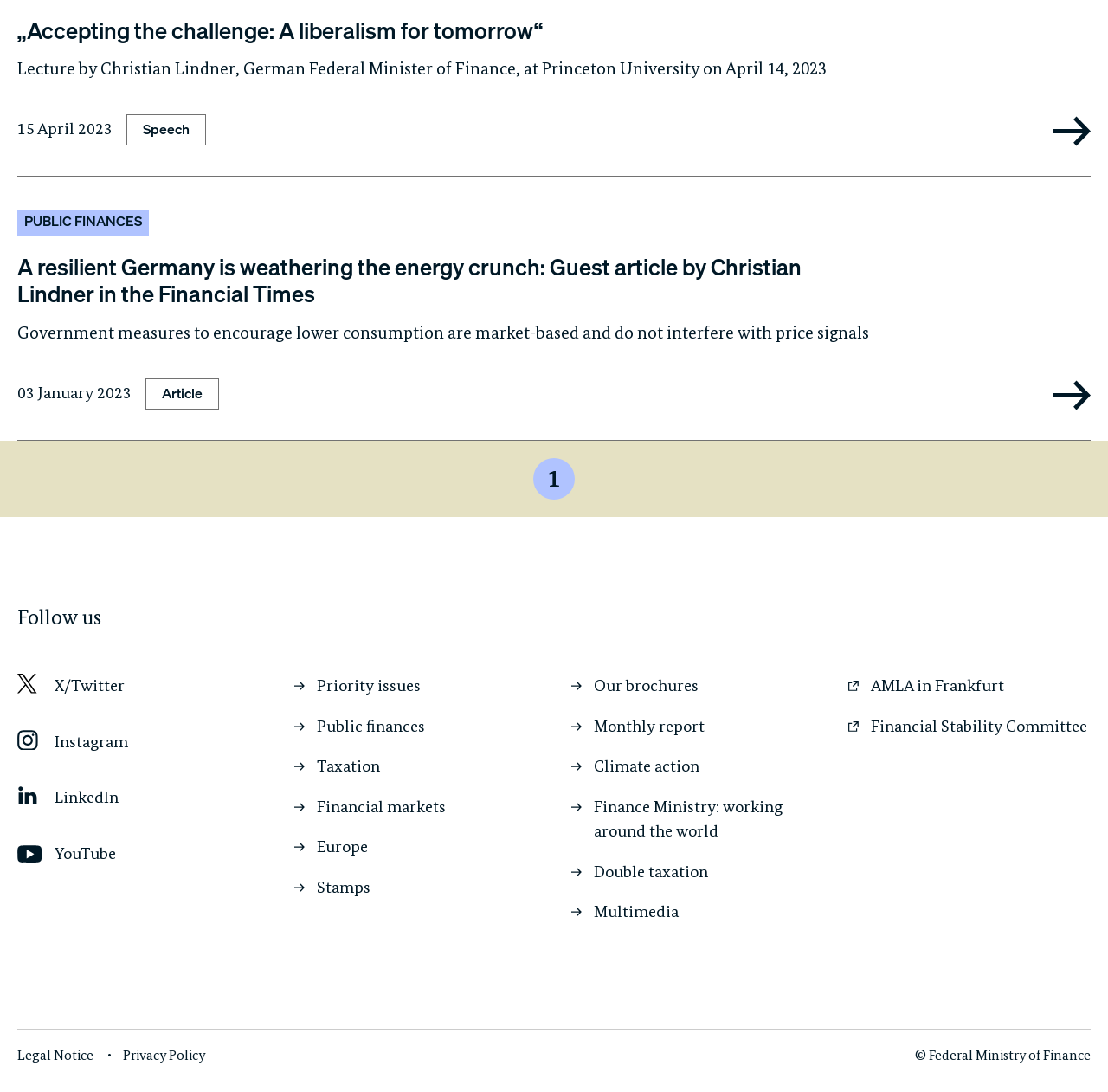Locate the bounding box coordinates for the element described below: "Link (intern) Climate action". The coordinates must be four float values between 0 and 1, formatted as [left, top, right, bottom].

[0.516, 0.688, 0.631, 0.711]